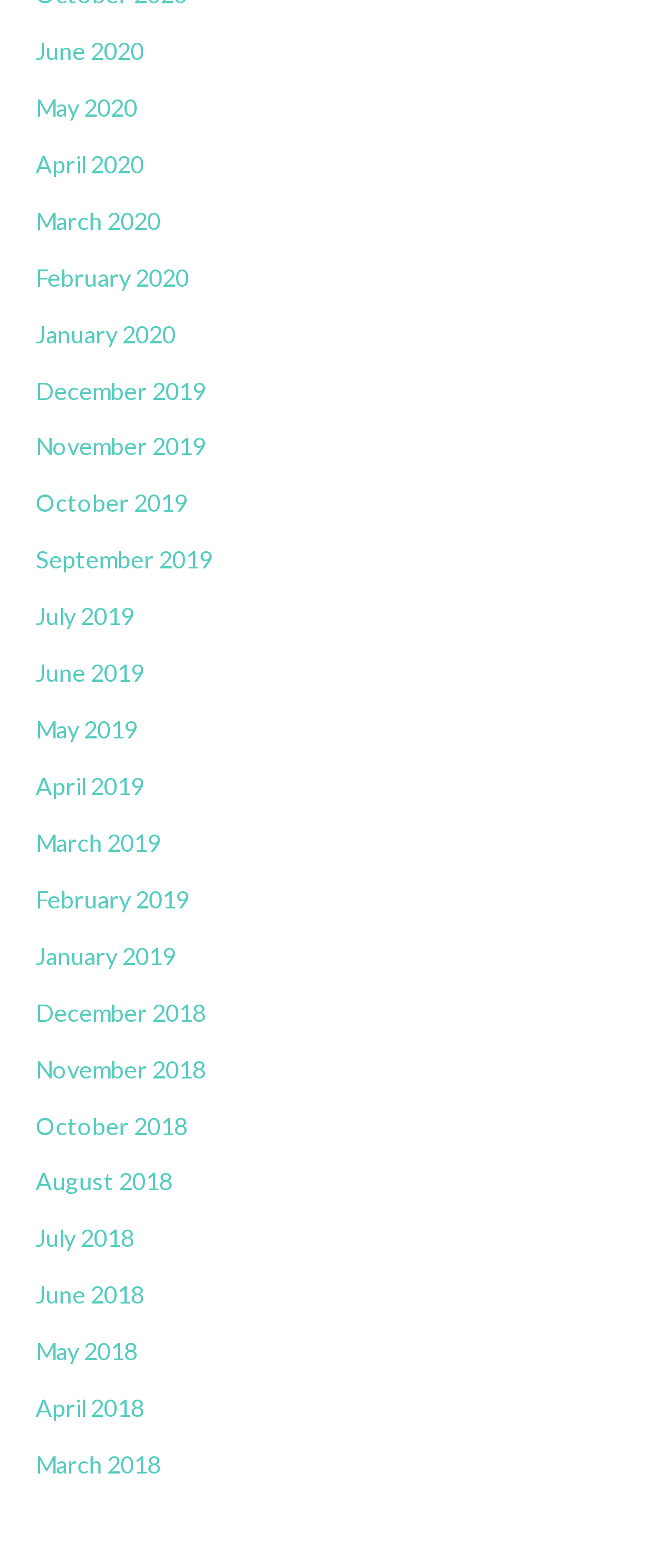What is the vertical position of the link 'June 2020'?
Provide an in-depth and detailed explanation in response to the question.

By comparing the y1 and y2 coordinates of the link 'June 2020' with the other links, I found that it has the smallest y1 and y2 values, which means it is located at the top of the list.